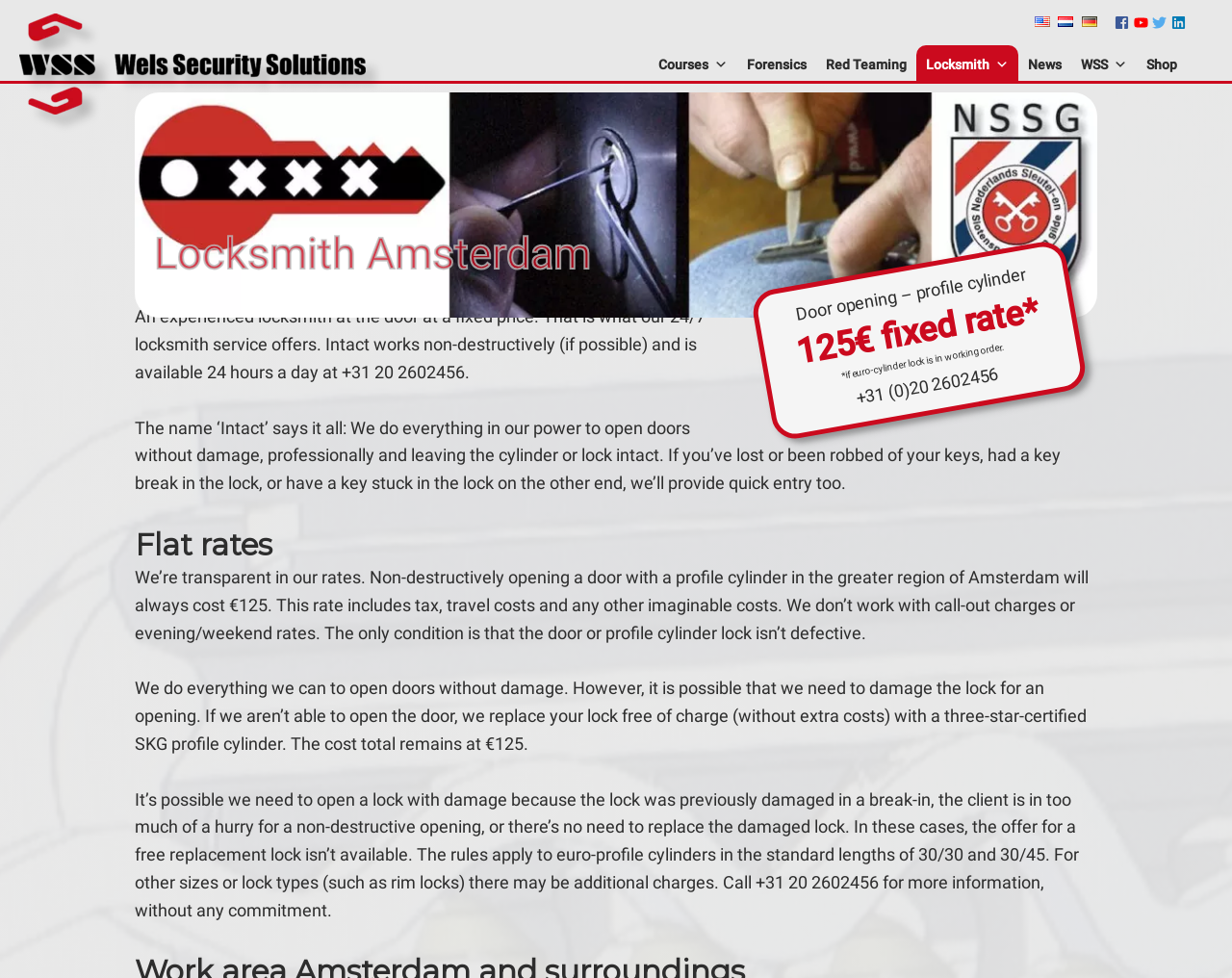Please specify the bounding box coordinates of the area that should be clicked to accomplish the following instruction: "register to post comments". The coordinates should consist of four float numbers between 0 and 1, i.e., [left, top, right, bottom].

None